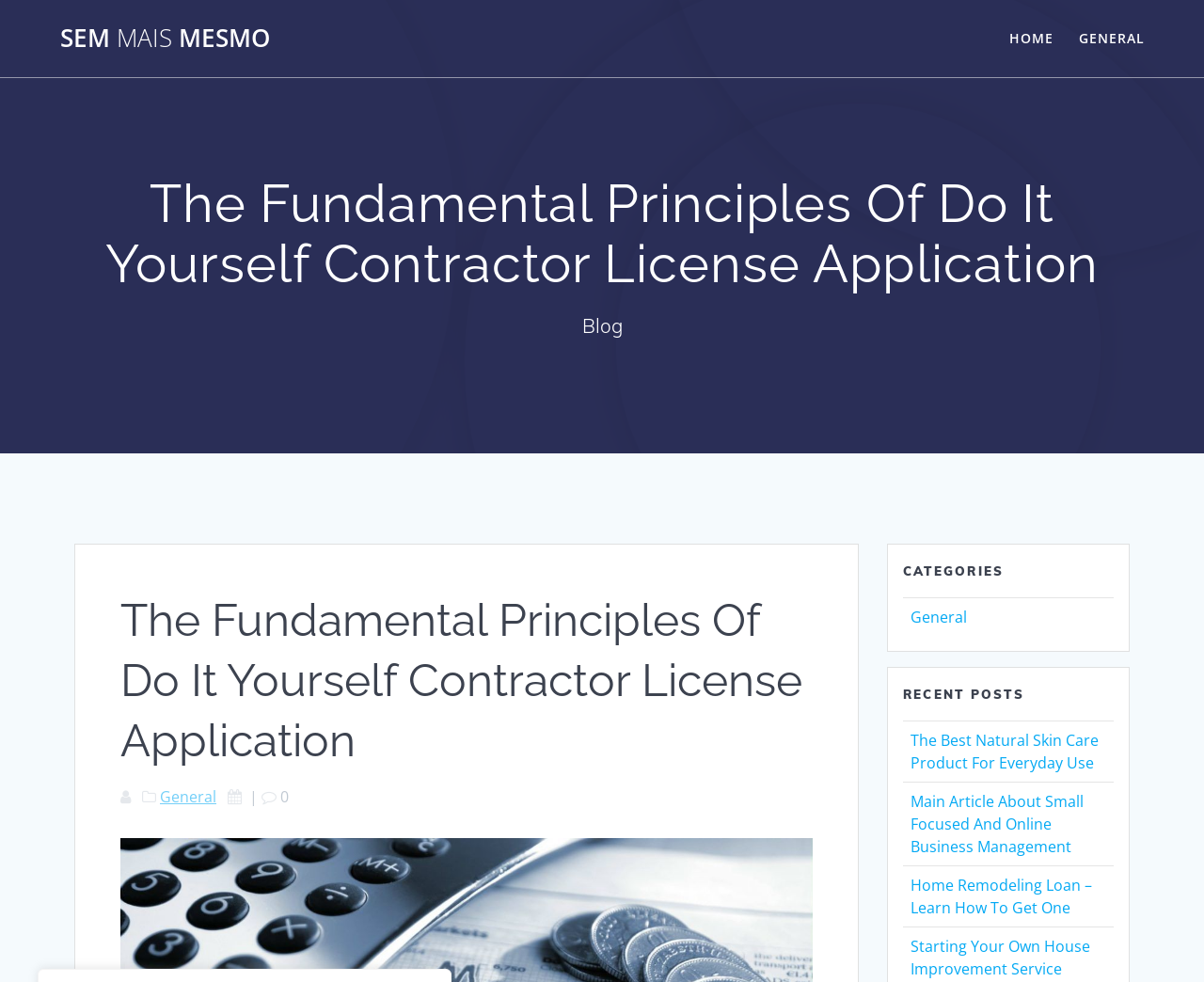Pinpoint the bounding box coordinates of the clickable element needed to complete the instruction: "go to home page". The coordinates should be provided as four float numbers between 0 and 1: [left, top, right, bottom].

[0.838, 0.028, 0.875, 0.05]